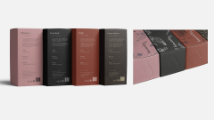Analyze the image and describe all the key elements you observe.

The image showcases an elegant display of four distinct perfume boxes designed for the brand "Vaporem." Each box features a unique color and aesthetic, drawing inspiration from gothic literature, medieval architecture, and Victorian ornamentation. The arrangement highlights the varying designs, with a soft pink box positioned alongside darker, more dramatic packaging. 

This packaging not only reflects a meticulous thematic coherence but also aims to evoke a sense of darkness and the supernatural, synonymous with the "gothic" theme. Each scent is curated to occupy a specific niche, complemented by a modern logo paired with historical imagery, creating a bridge between different time periods and styles. This thoughtful design approach illustrates the brand's commitment to merging traditional influences with contemporary aesthetics.